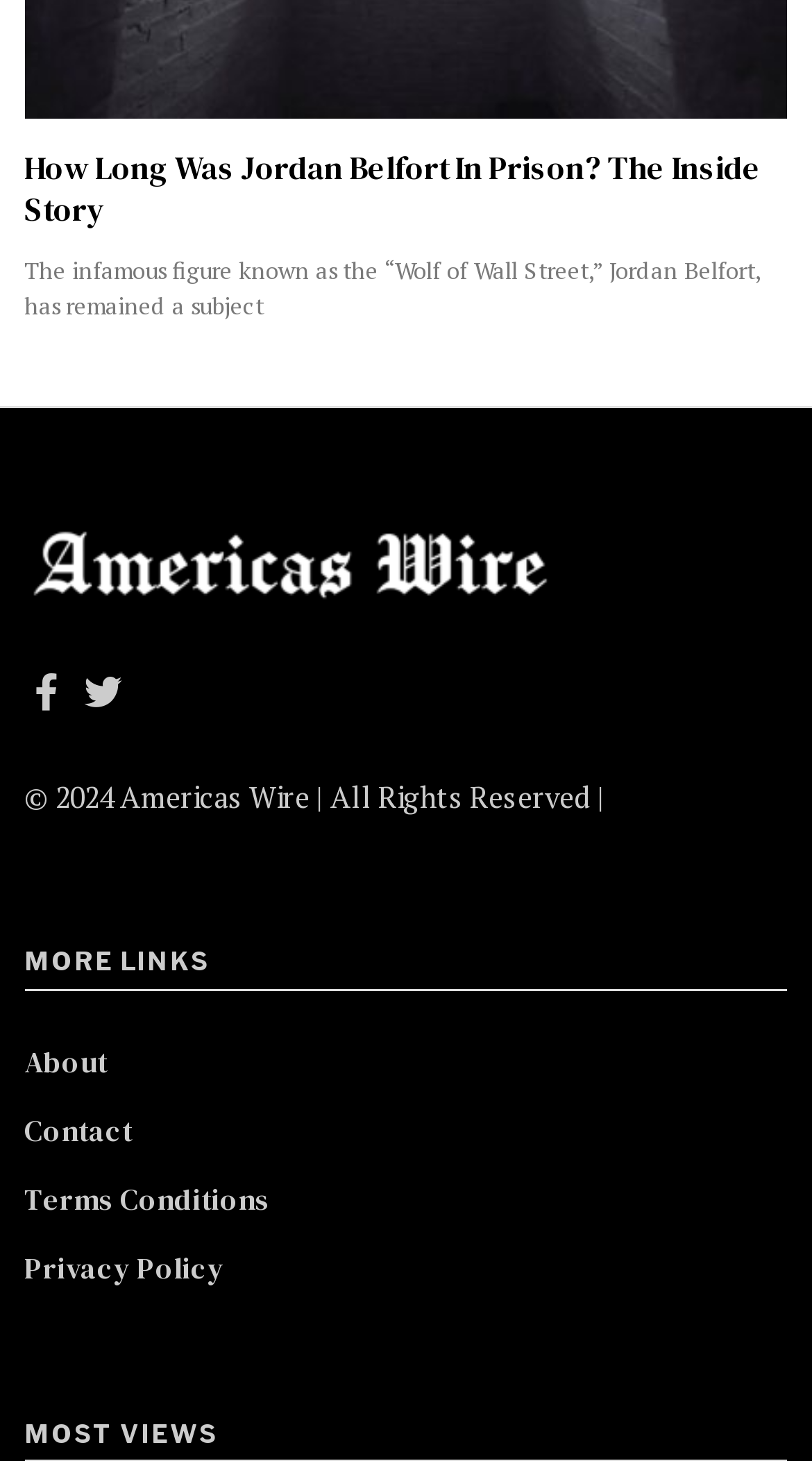What is the symbol of the second social media link?
Please answer the question as detailed as possible.

The question asks about the symbol of the second social media link. By looking at the link elements with the text '' and '', we can determine that the answer is , which is the symbol of the second social media link.